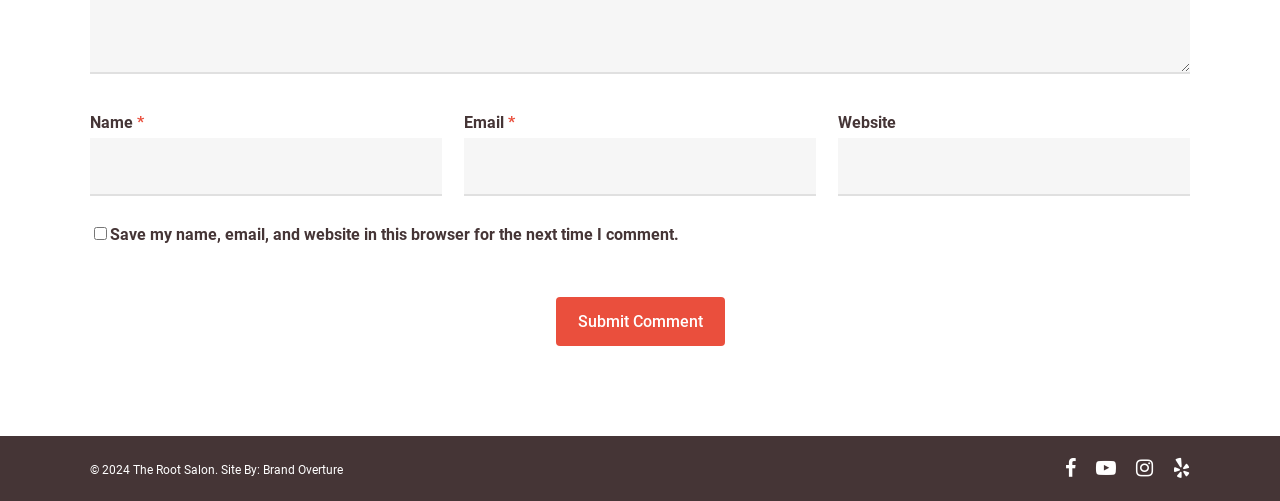Please provide the bounding box coordinates in the format (top-left x, top-left y, bottom-right x, bottom-right y). Remember, all values are floating point numbers between 0 and 1. What is the bounding box coordinate of the region described as: parent_node: Email * name="email"

[0.362, 0.275, 0.638, 0.391]